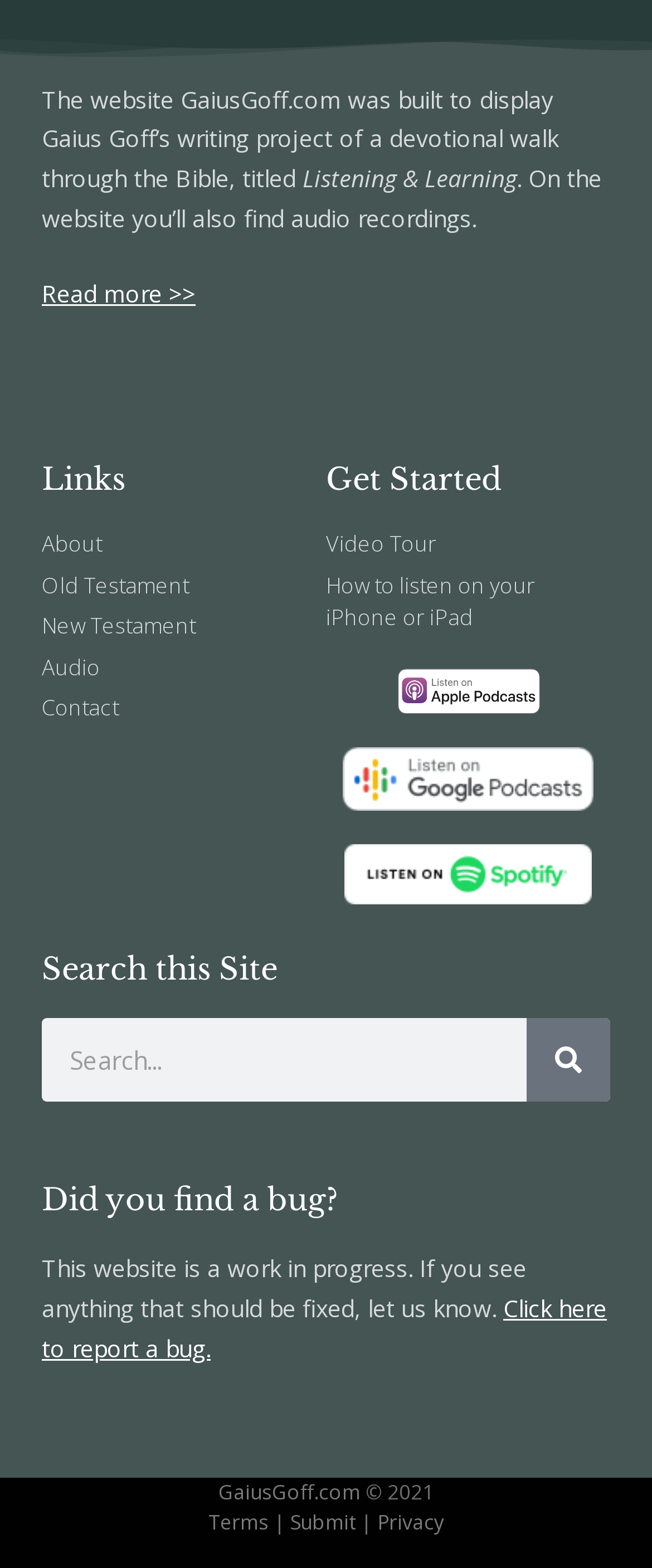What is the title of Gaius Goff's writing project?
From the details in the image, answer the question comprehensively.

The title of Gaius Goff's writing project is mentioned in the first StaticText element, which says 'The website GaiusGoff.com was built to display Gaius Goff’s writing project of a devotional walk through the Bible, titled Listening & Learning'.